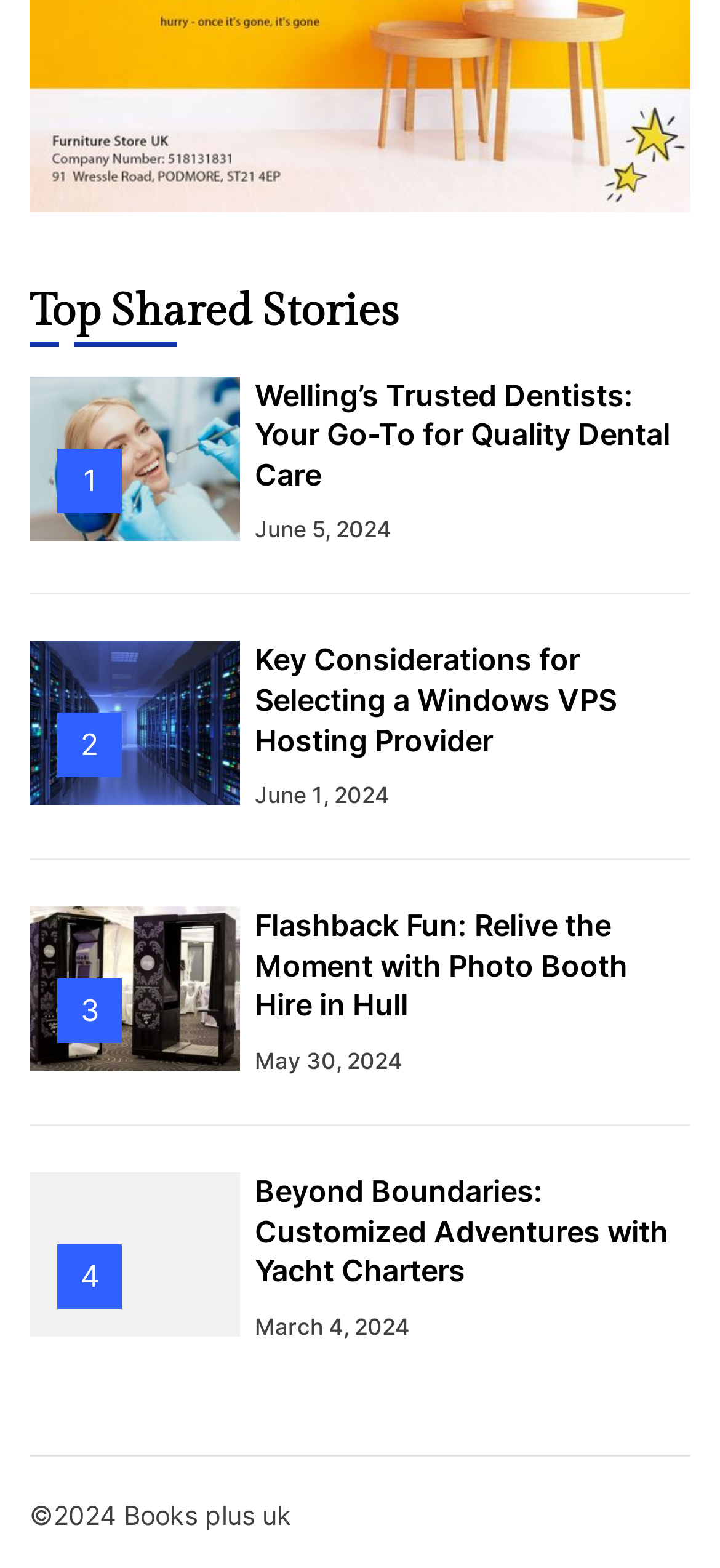Find the bounding box coordinates of the clickable region needed to perform the following instruction: "visit the webpage about Key Considerations for Selecting a Windows VPS Hosting Provider". The coordinates should be provided as four float numbers between 0 and 1, i.e., [left, top, right, bottom].

[0.354, 0.409, 0.959, 0.485]